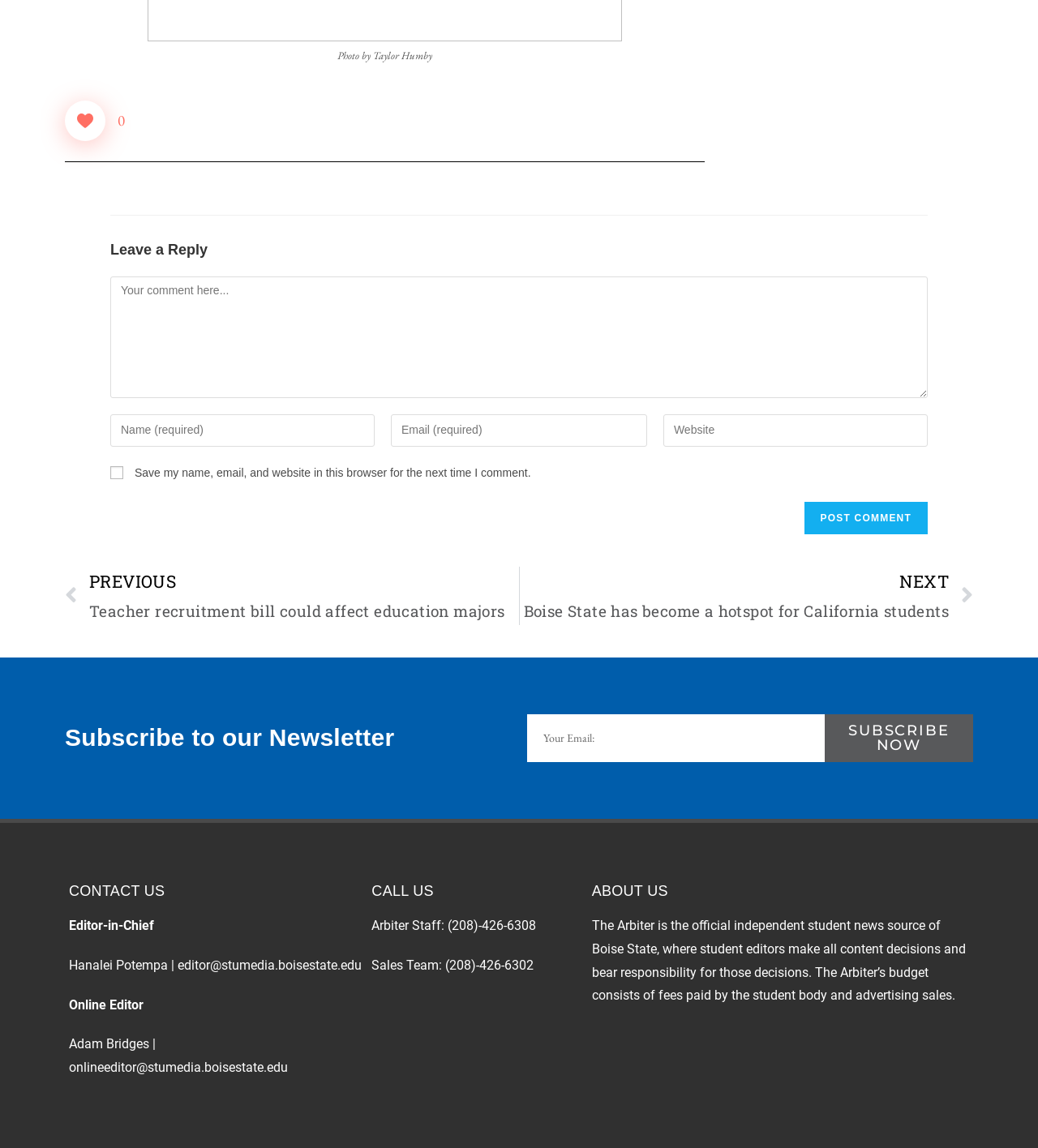Please identify the coordinates of the bounding box that should be clicked to fulfill this instruction: "Go to the previous article".

[0.062, 0.494, 0.5, 0.544]